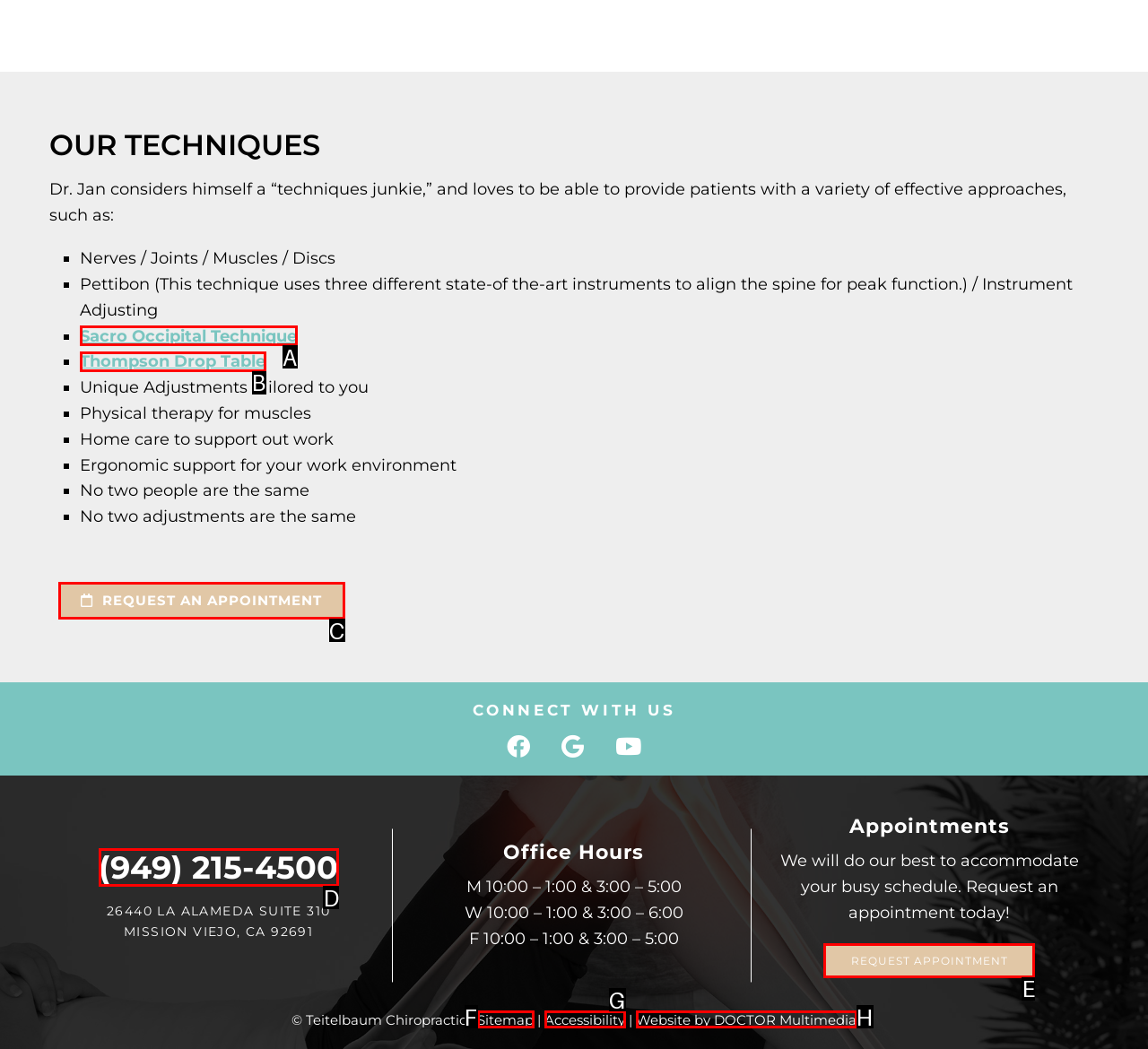Tell me which option I should click to complete the following task: Call the office at (949) 215-4500
Answer with the option's letter from the given choices directly.

D